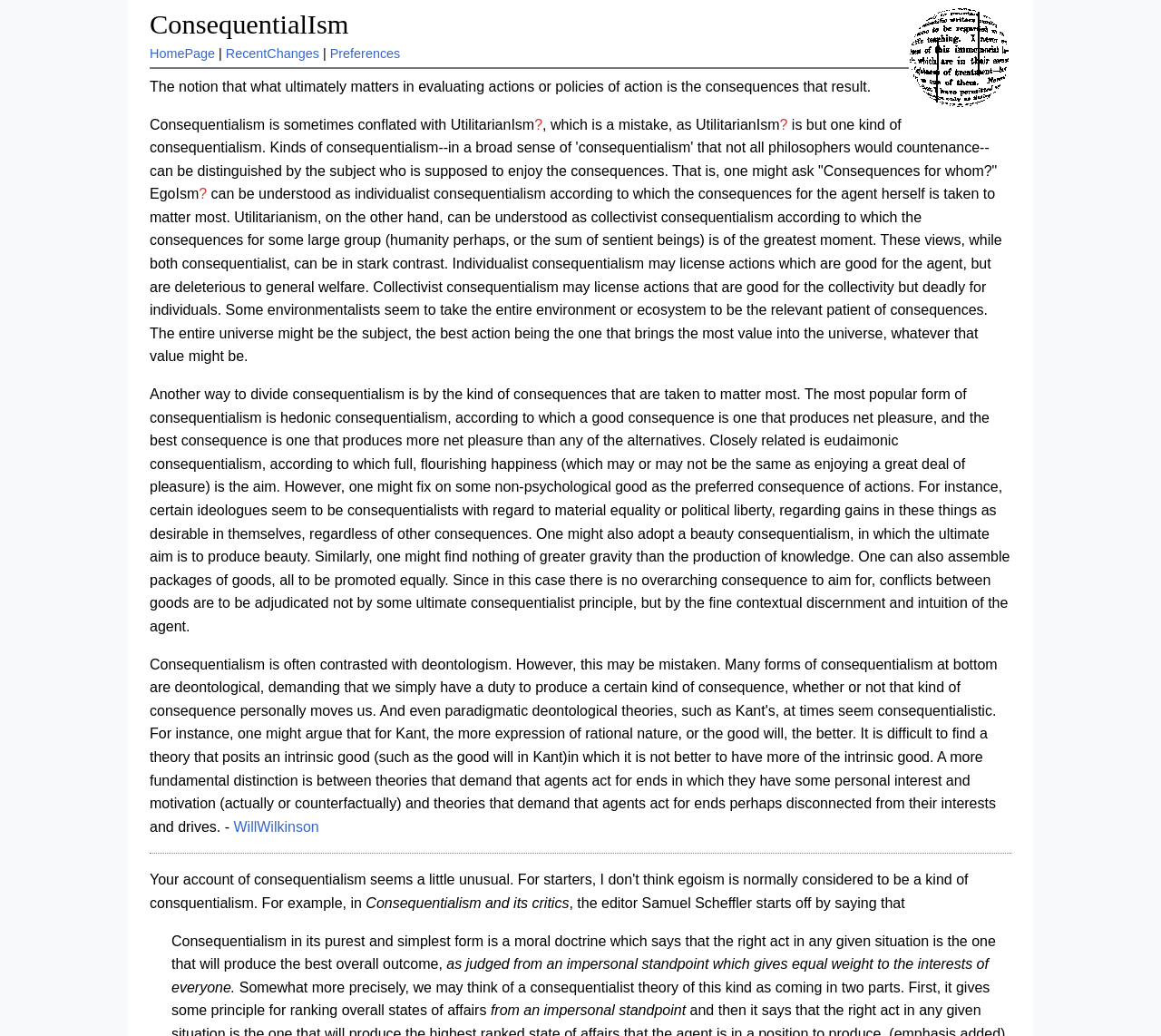Give a detailed account of the webpage.

The webpage is about Consequentialism, a philosophical concept. At the top, there is a heading that says "ConsequentialIsm" with a home icon on the right side. Below the heading, there are several links, including "HomePage", "RecentChanges", and "Preferences", which are aligned horizontally. 

A horizontal separator line divides the top section from the main content. The main content starts with a paragraph that defines Consequentialism, stating that it is the notion that what ultimately matters in evaluating actions or policies of action is the consequences that result. 

Below this paragraph, there are several blocks of text that discuss different aspects of Consequentialism. The first block explains that Consequentialism is sometimes conflated with Utilitarianism, but they are not the same. The second block discusses different kinds of Consequentialism, including individualist and collectivist approaches. 

The third block explains that Consequentialism can be divided by the kind of consequences that are taken to matter most, such as hedonic, eudaimonic, or material equality. The text also mentions that one might adopt a beauty consequentialism or prioritize the production of knowledge. 

On the right side of the page, there is a link to "WillWilkinson". A horizontal separator line divides the main content from the bottom section. The bottom section has a heading that says "Consequentialism and its critics" and quotes Samuel Scheffler, the editor, who defines Consequentialism as a moral doctrine that says the right act is the one that will produce the best overall outcome.